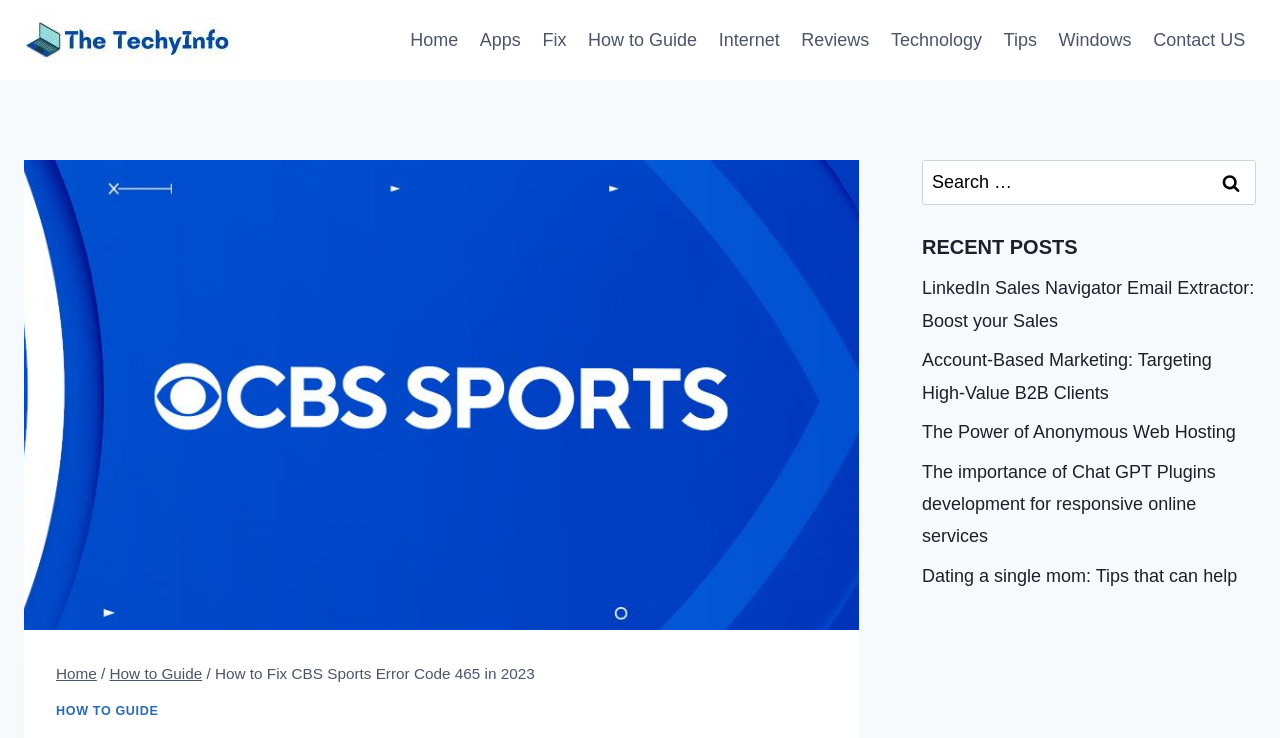Using the provided element description, identify the bounding box coordinates as (top-left x, top-left y, bottom-right x, bottom-right y). Ensure all values are between 0 and 1. Description: Contact US

[0.892, 0.02, 0.981, 0.088]